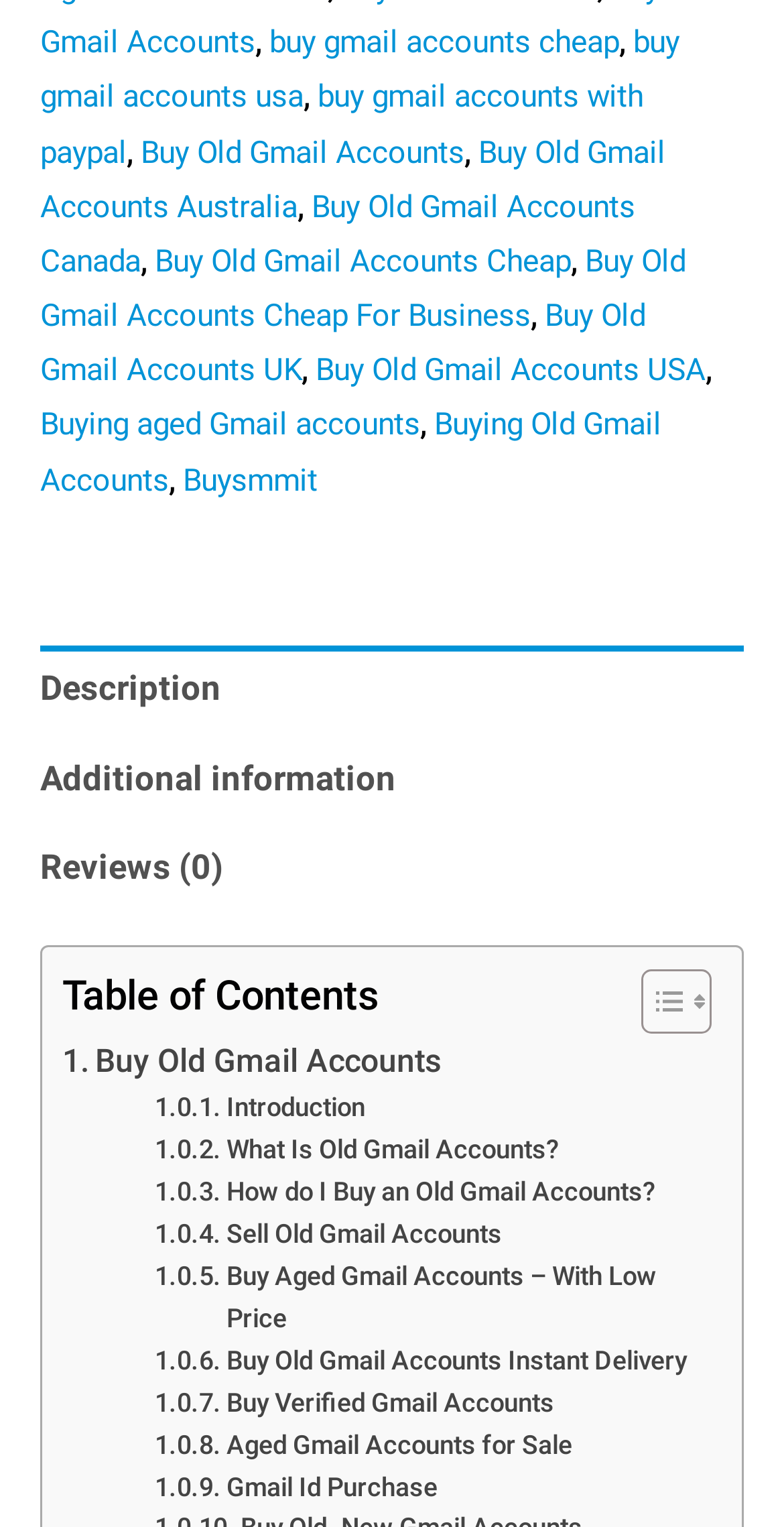Indicate the bounding box coordinates of the element that must be clicked to execute the instruction: "click on Toggle Table of Content". The coordinates should be given as four float numbers between 0 and 1, i.e., [left, top, right, bottom].

[0.779, 0.634, 0.895, 0.679]